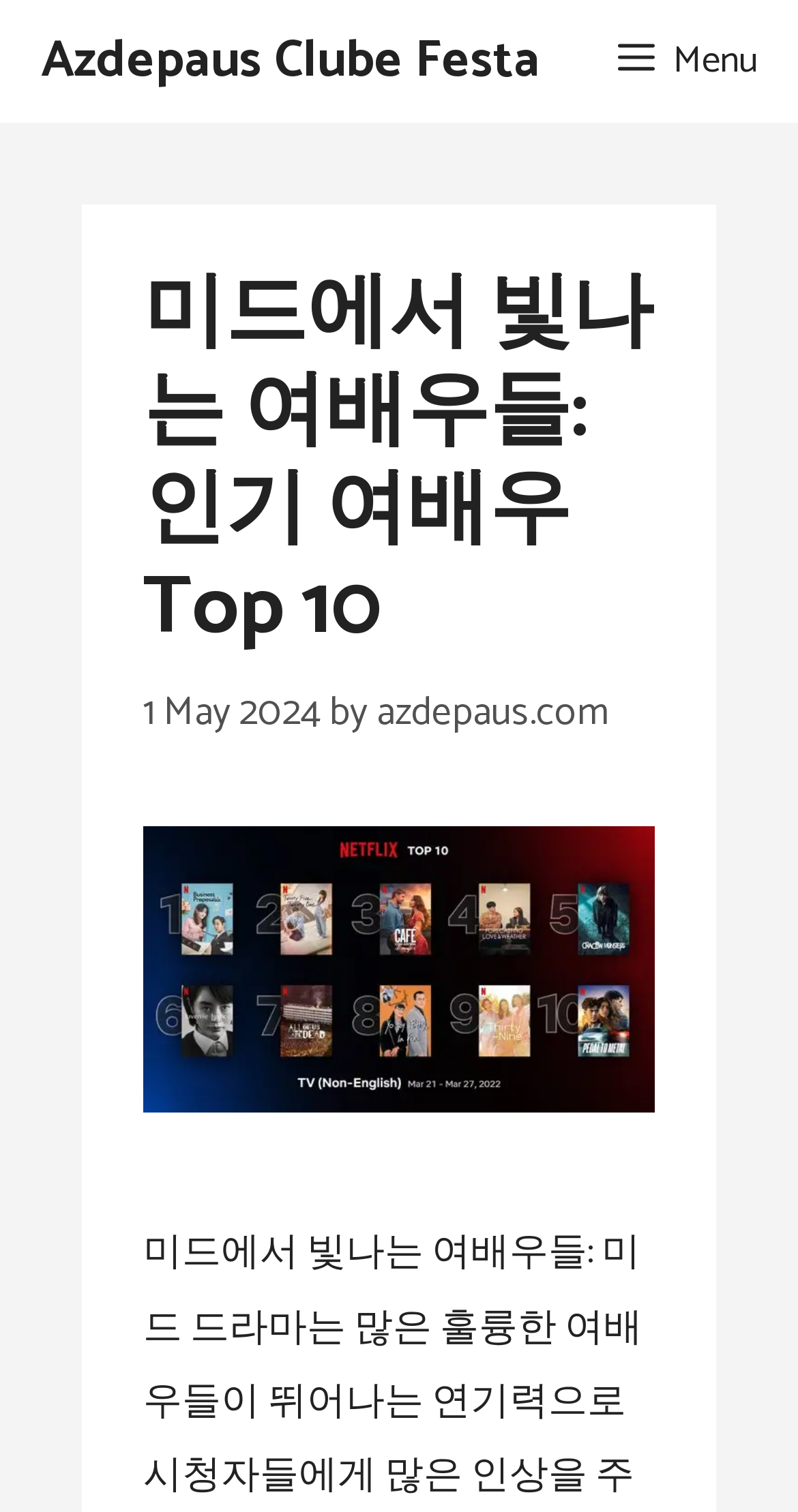From the webpage screenshot, predict the bounding box of the UI element that matches this description: "Azdepaus Clube Festa".

[0.051, 0.0, 0.677, 0.081]